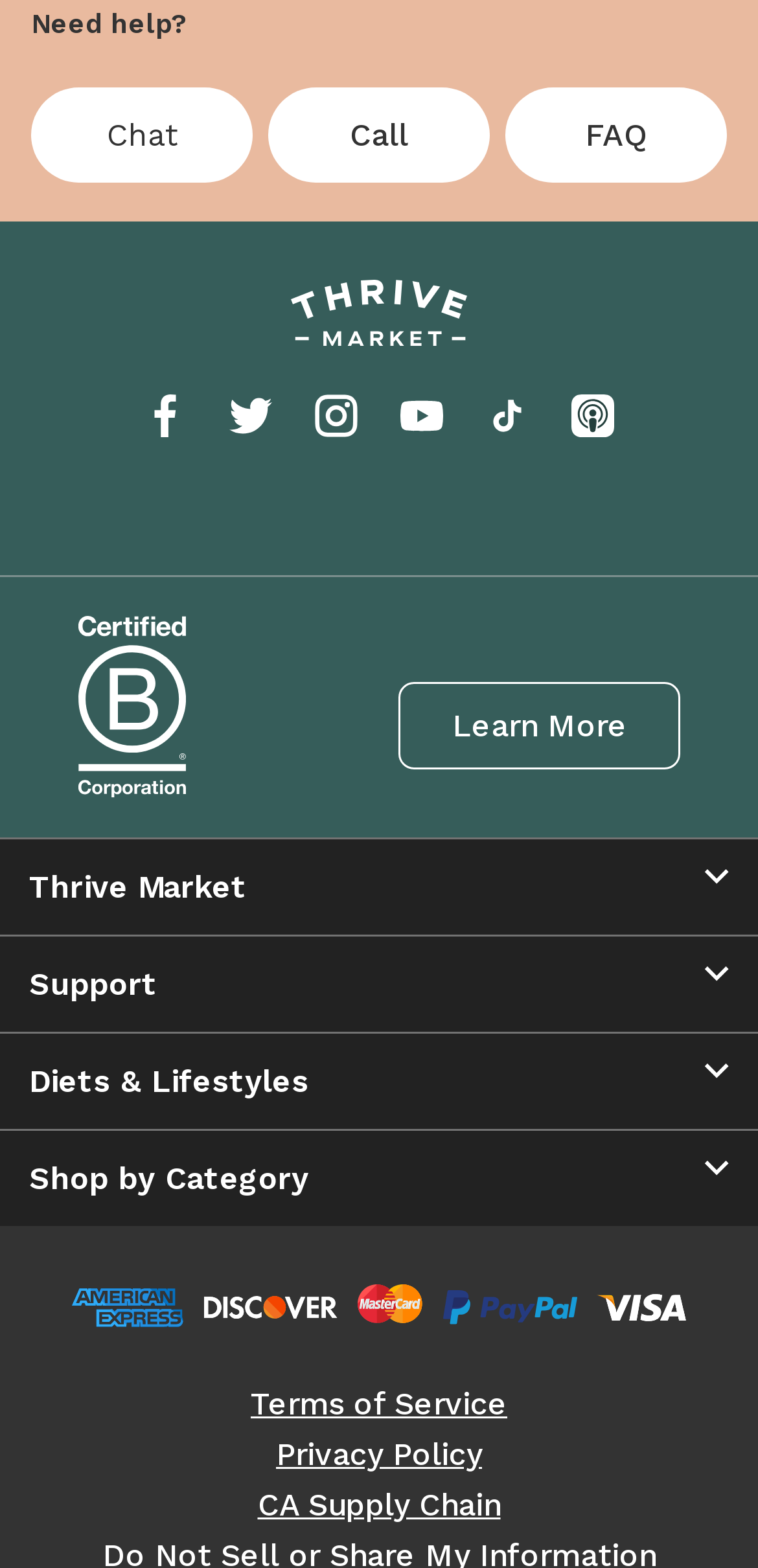Locate the bounding box coordinates of the clickable part needed for the task: "Go to 'My Aisle'".

[0.0, 0.178, 1.0, 0.225]